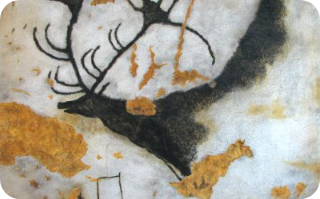What colors are used in the cave painting?
Answer the question with just one word or phrase using the image.

Earthy tones